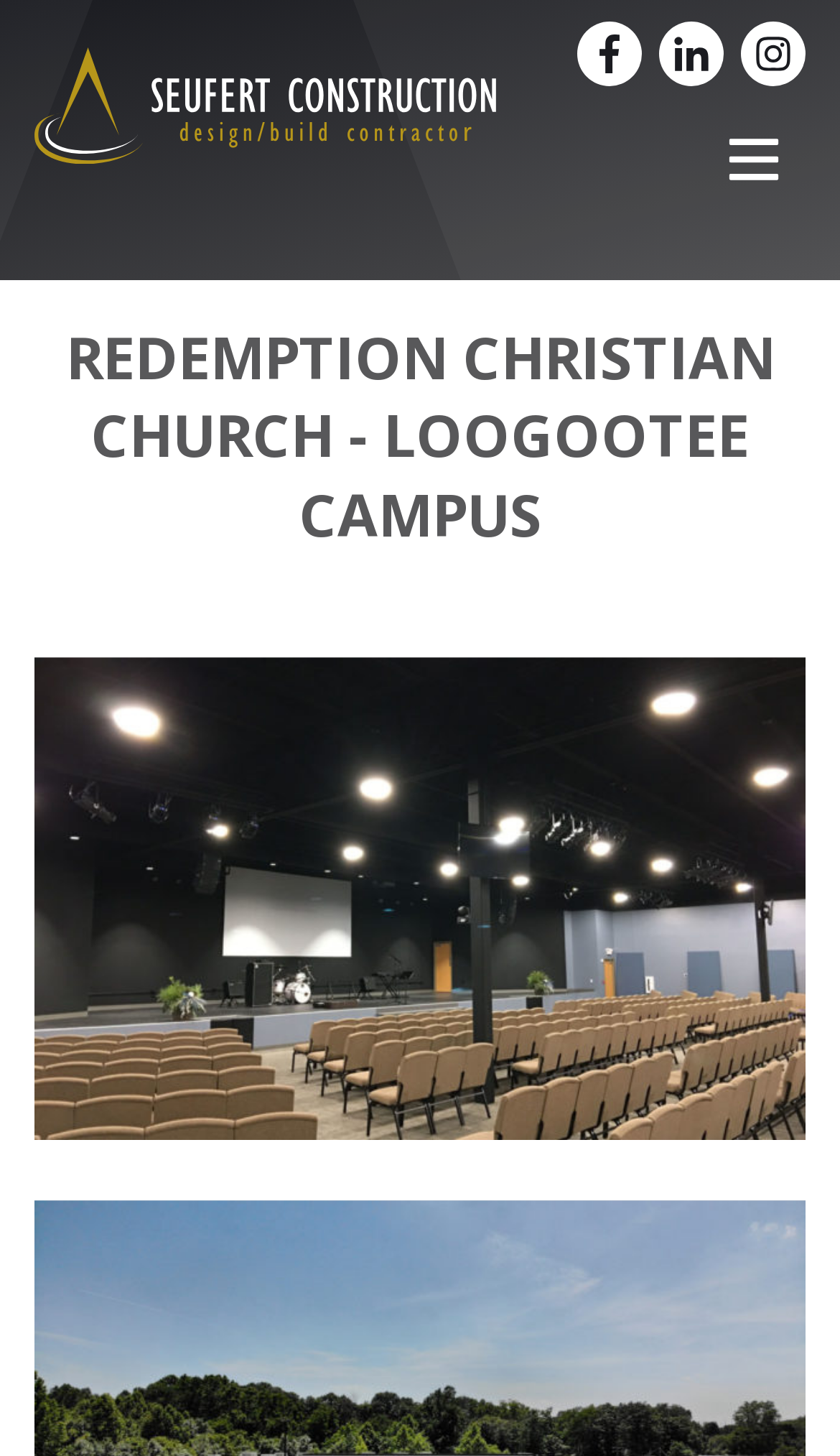What is the name of the church?
Using the visual information, respond with a single word or phrase.

Redemption Christian Church